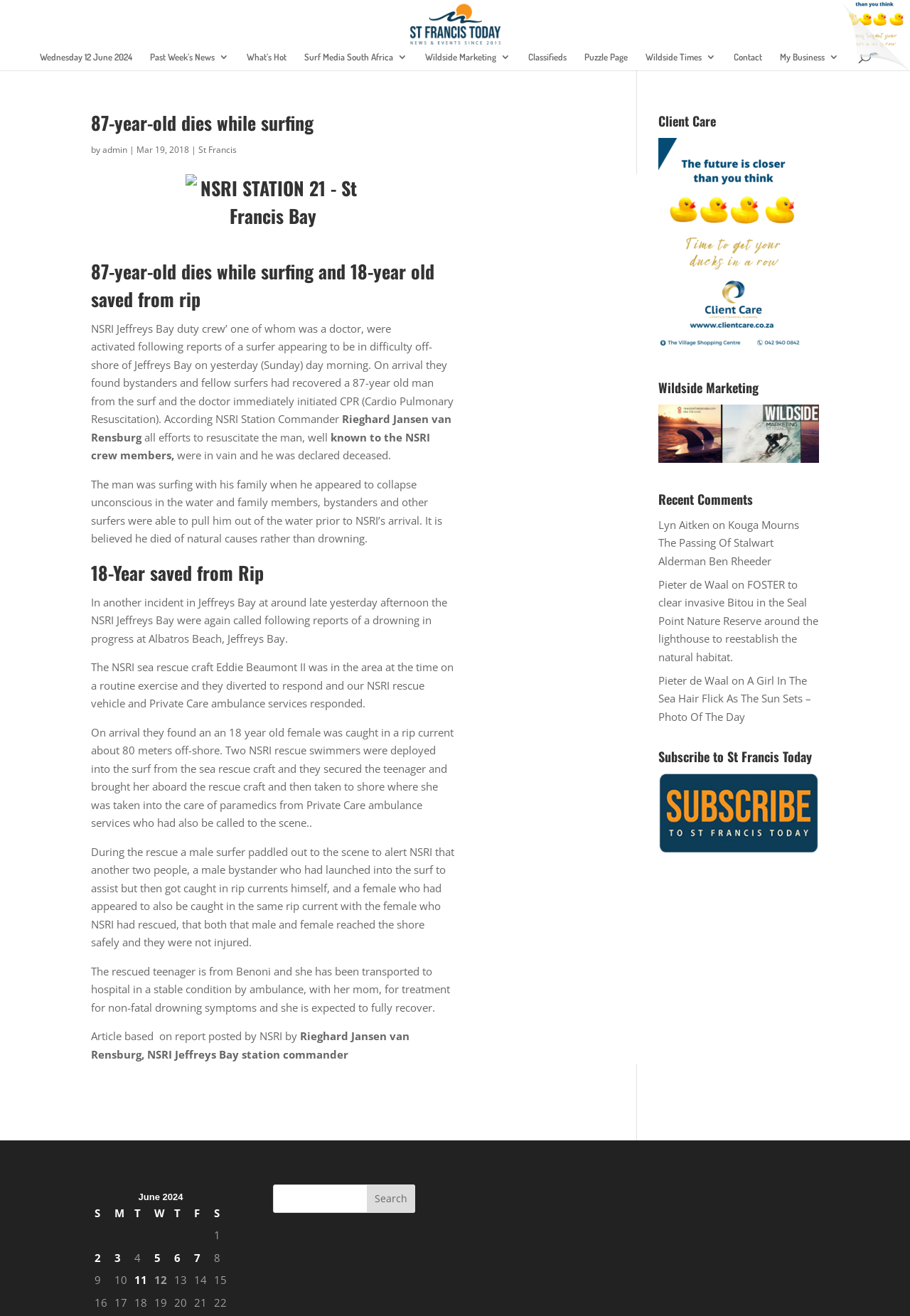Please indicate the bounding box coordinates for the clickable area to complete the following task: "Visit 'Wildside Marketing'". The coordinates should be specified as four float numbers between 0 and 1, i.e., [left, top, right, bottom].

[0.723, 0.287, 0.9, 0.307]